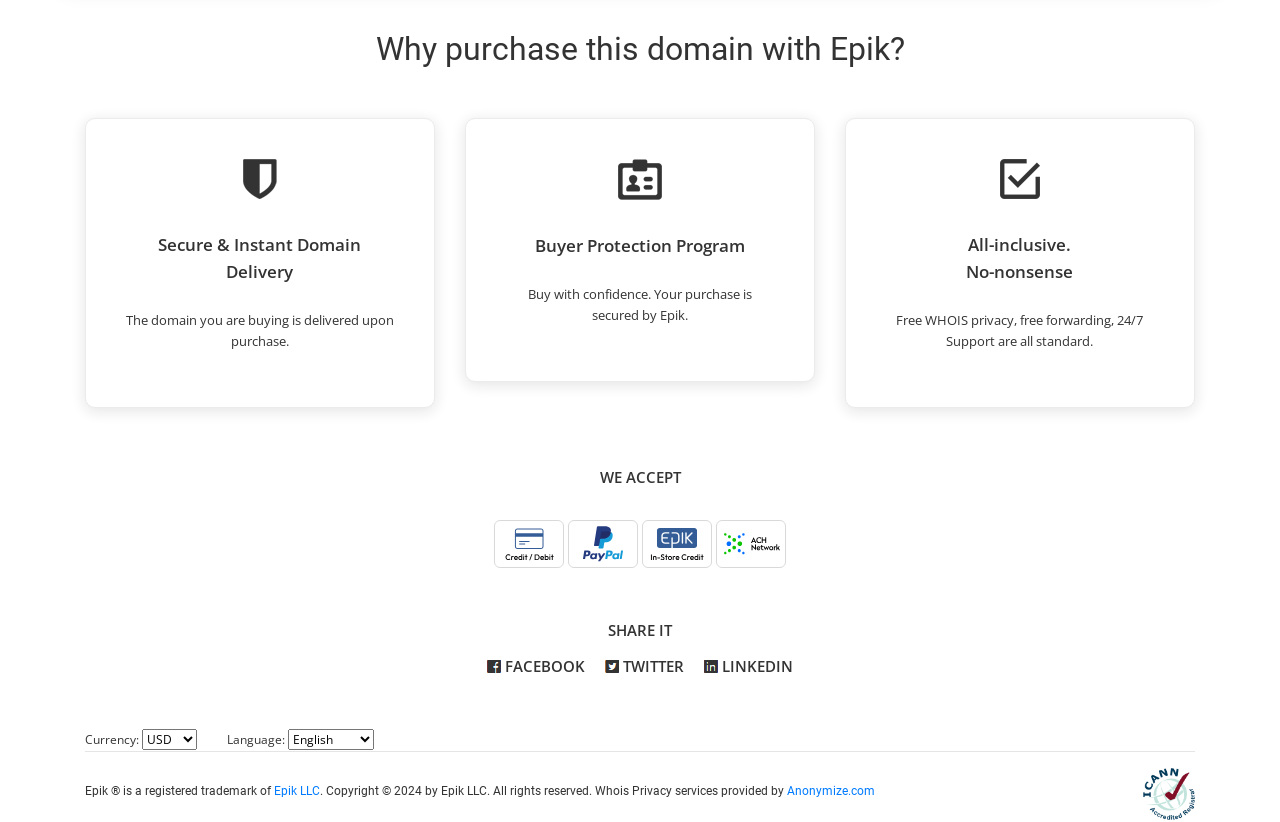Can you give a comprehensive explanation to the question given the content of the image?
What is the purpose of the 'SHARE IT' button?

The static text 'SHARE IT' and the links to 'FACEBOOK', 'TWITTER', and 'LINKEDIN' suggest that the button is used to share content on social media platforms.